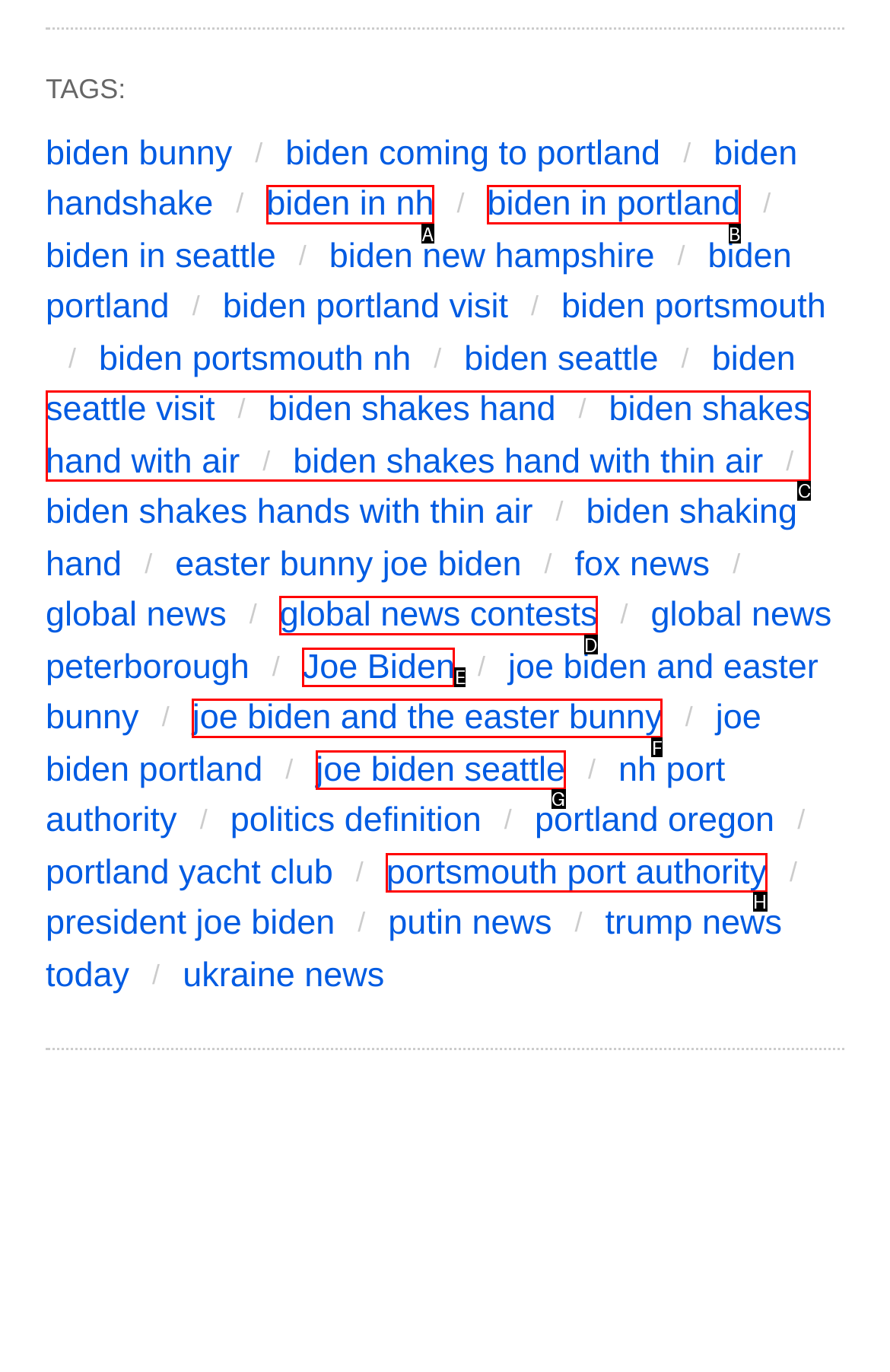Find the option that fits the given description: biden shakes hand with air
Answer with the letter representing the correct choice directly.

C